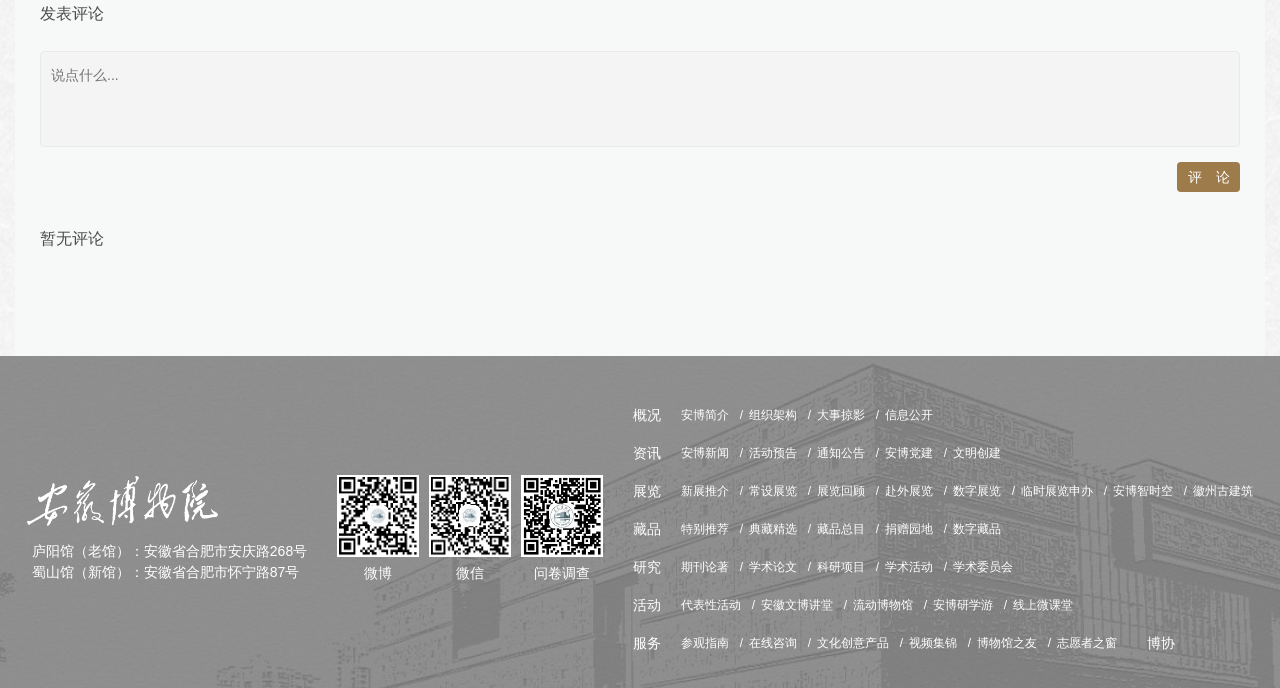Answer the question using only a single word or phrase: 
What is the purpose of the textbox?

To input comments